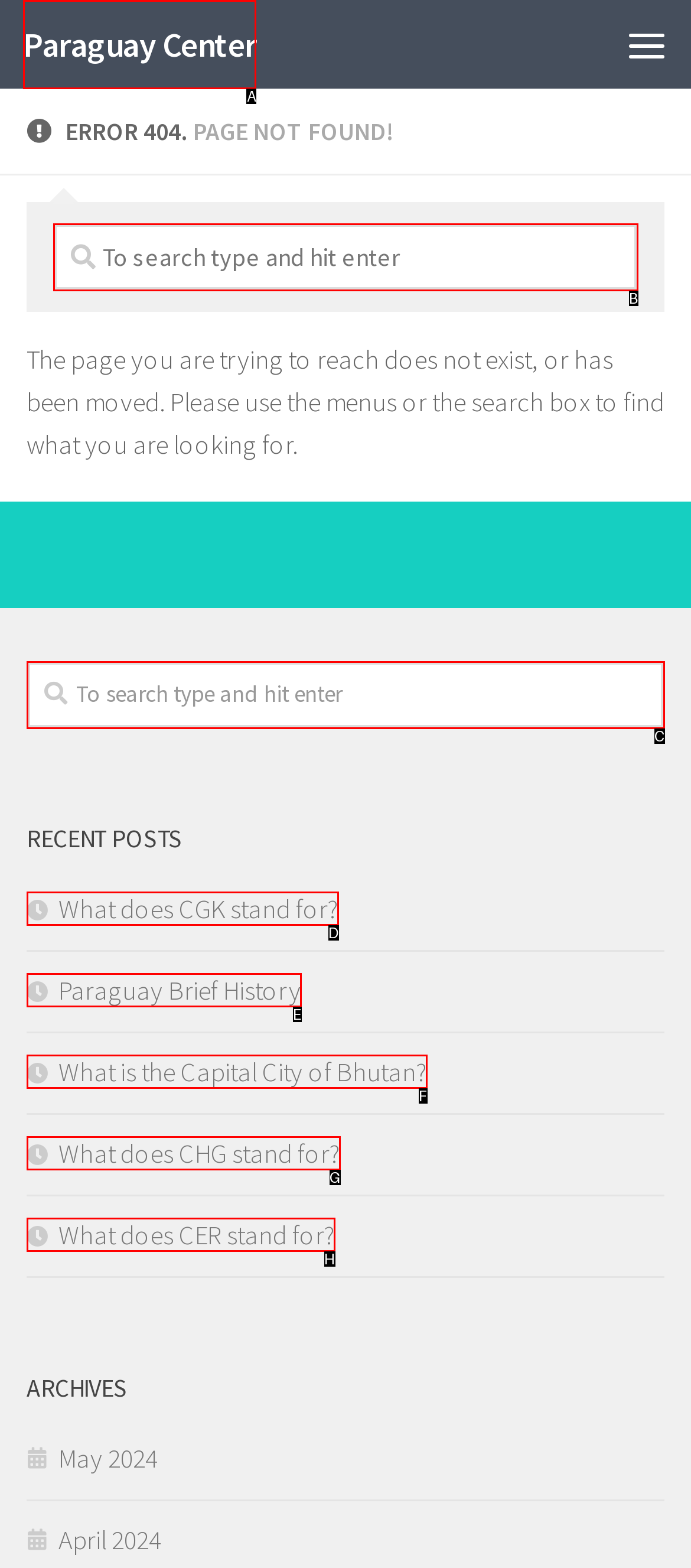Choose the option that matches the following description: What does CGK stand for?
Answer with the letter of the correct option.

D